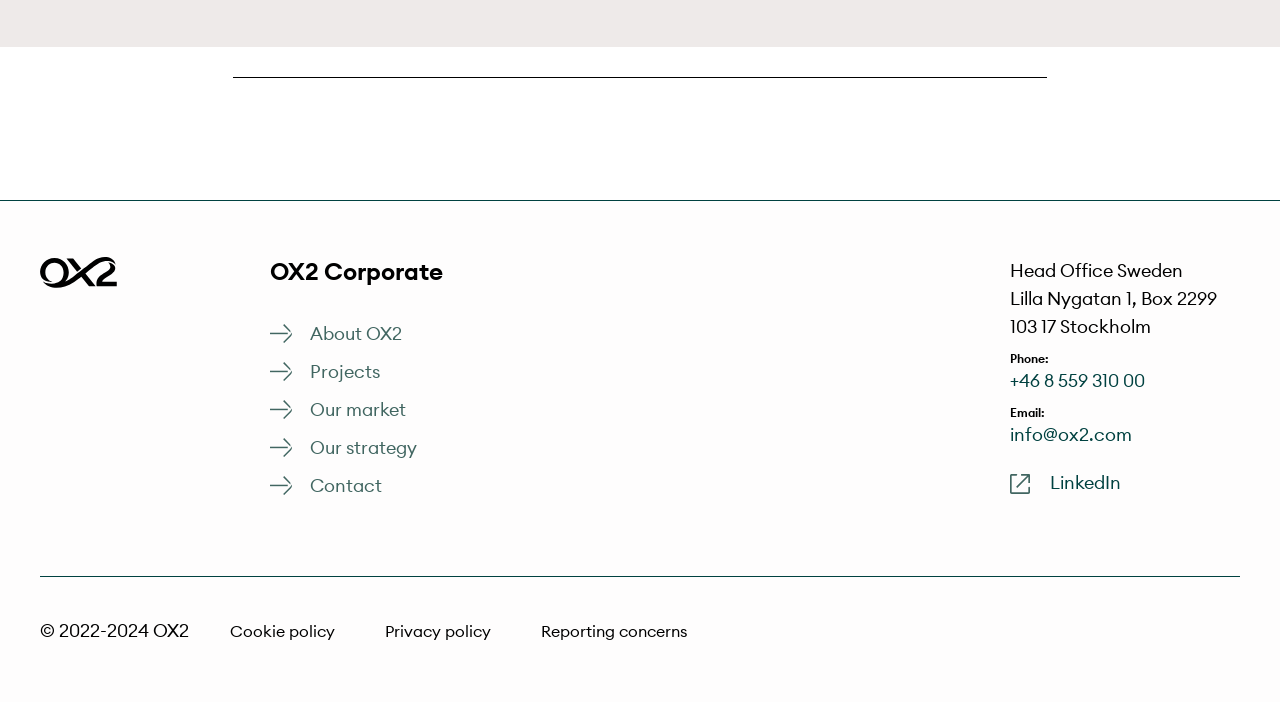Respond to the following query with just one word or a short phrase: 
What is the location of the head office?

Stockholm